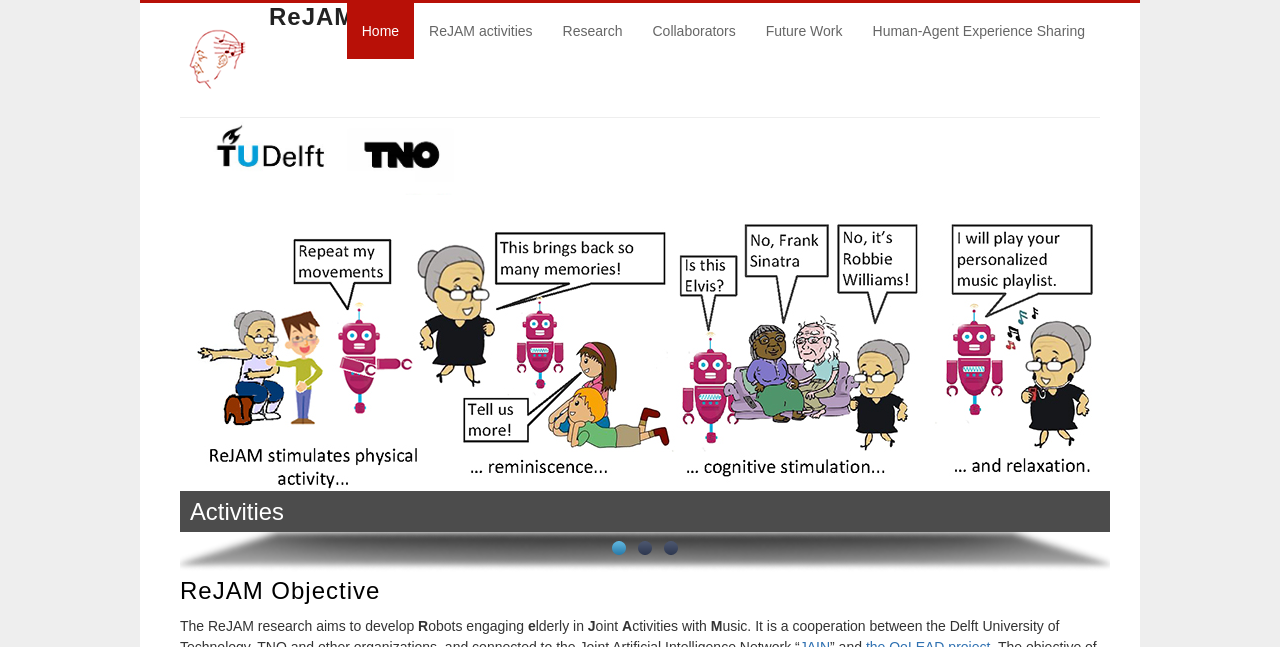Please specify the bounding box coordinates of the area that should be clicked to accomplish the following instruction: "read about research". The coordinates should consist of four float numbers between 0 and 1, i.e., [left, top, right, bottom].

[0.428, 0.005, 0.498, 0.091]